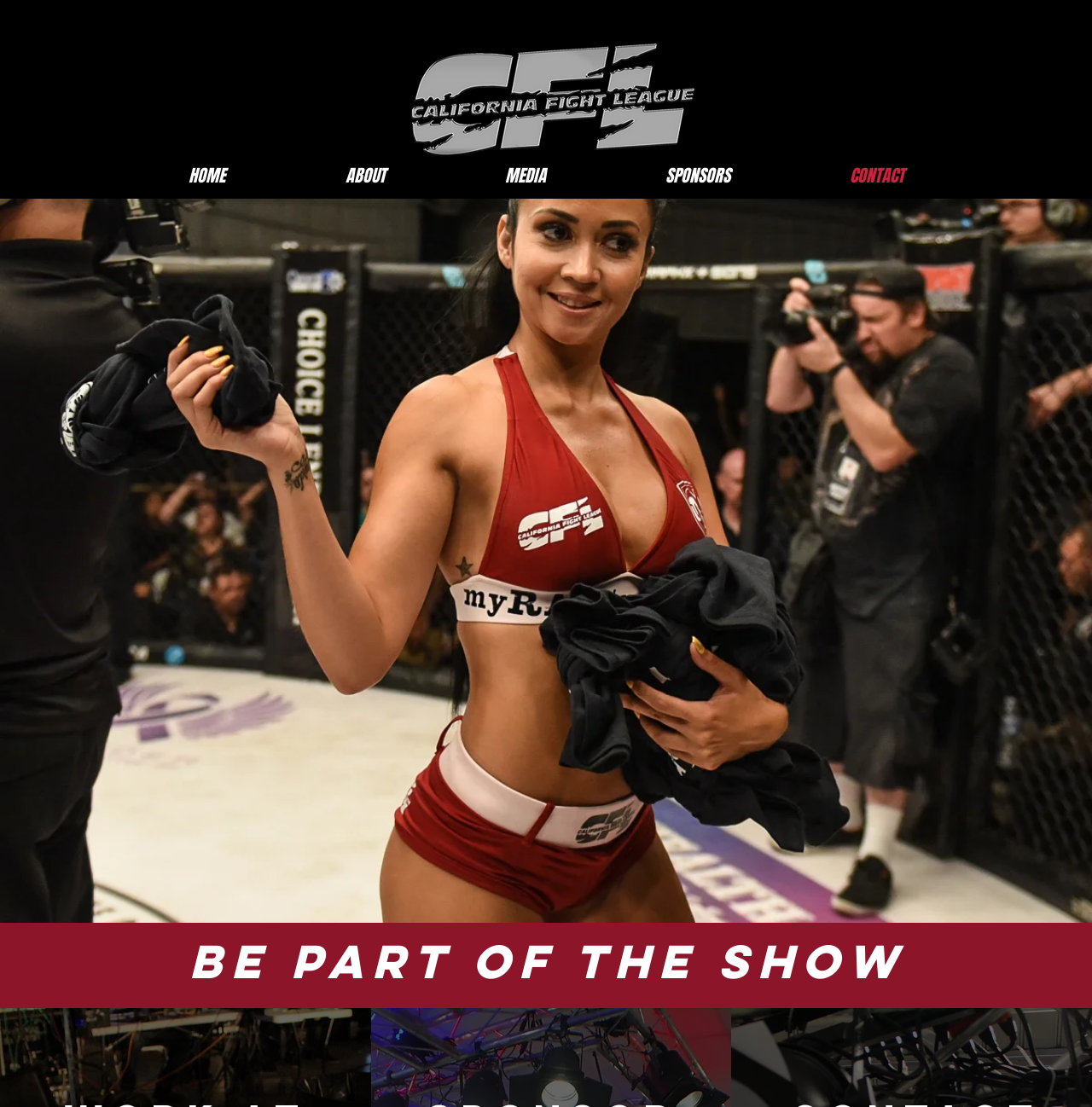Please provide a comprehensive response to the question based on the details in the image: What is the width of the logo image?

I calculated the width of the logo image by subtracting the left coordinate from the right coordinate, which is 0.636 - 0.377 = 0.259.